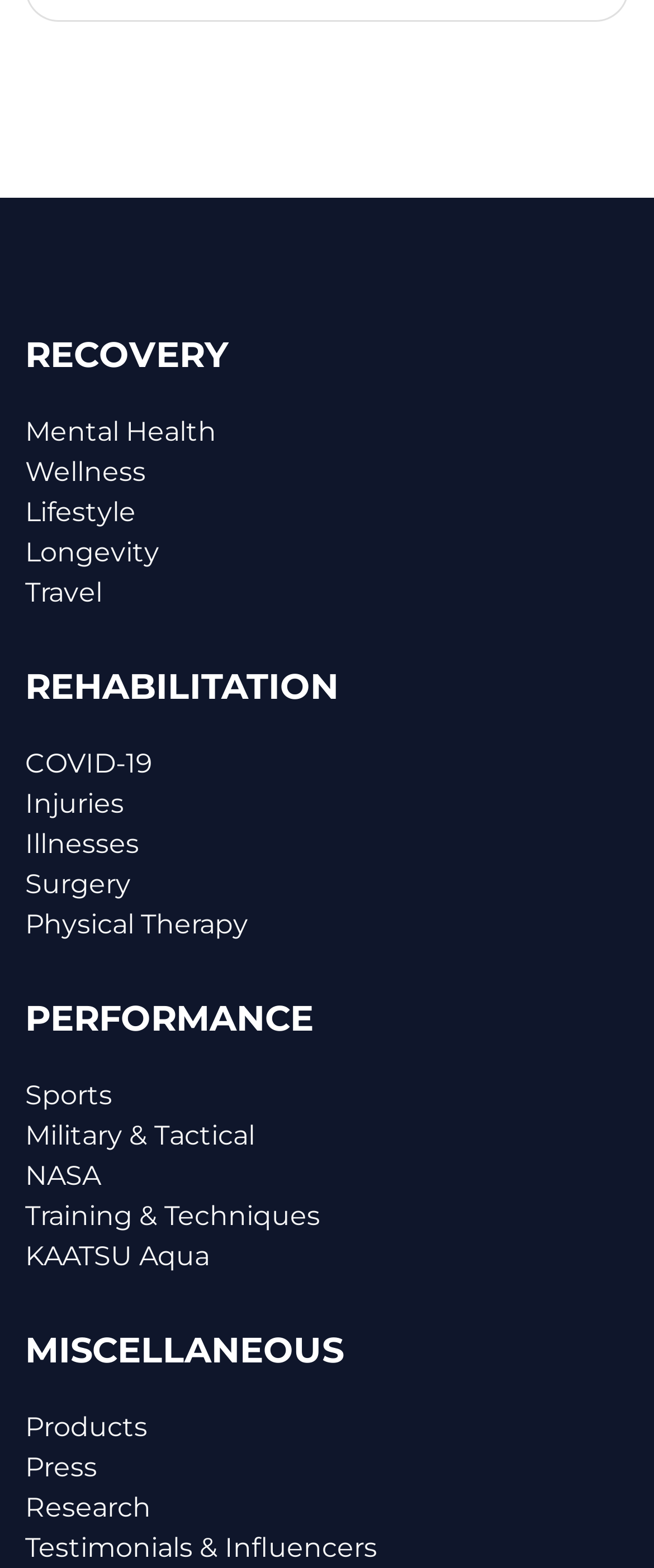For the following element description, predict the bounding box coordinates in the format (top-left x, top-left y, bottom-right x, bottom-right y). All values should be floating point numbers between 0 and 1. Description: COVID-19

[0.038, 0.475, 0.962, 0.5]